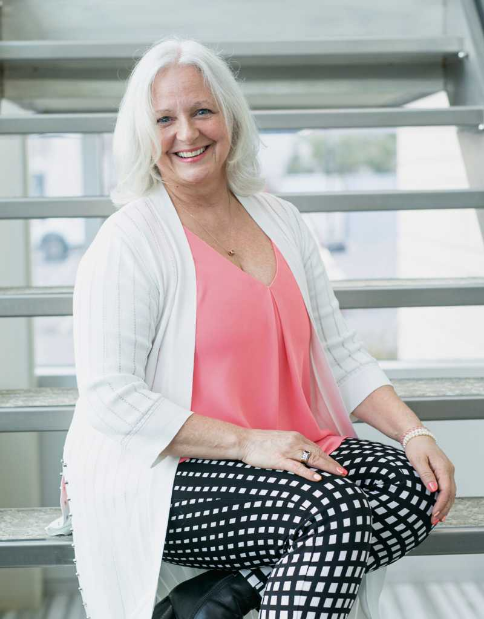Write a descriptive caption for the image, covering all notable aspects.

In this inviting and warm portrait, a confident woman, dressed in a vibrant pink top complemented by a light, flowing white cardigan, exudes a sense of joy and approachability. Her striking black and white checked leggings add a modern flair to her outfit, while her smiling expression captures a moment of genuine happiness. She sits comfortably on a set of stair steps, with natural light illuminating her softly, enhancing the white strands in her hair and the friendly look on her face. This image likely reflects her role in promoting personal leadership, emphasizing the importance of leading from within. The background hints at an open and airy environment, which aligns well with her message of growth and self-discovery.